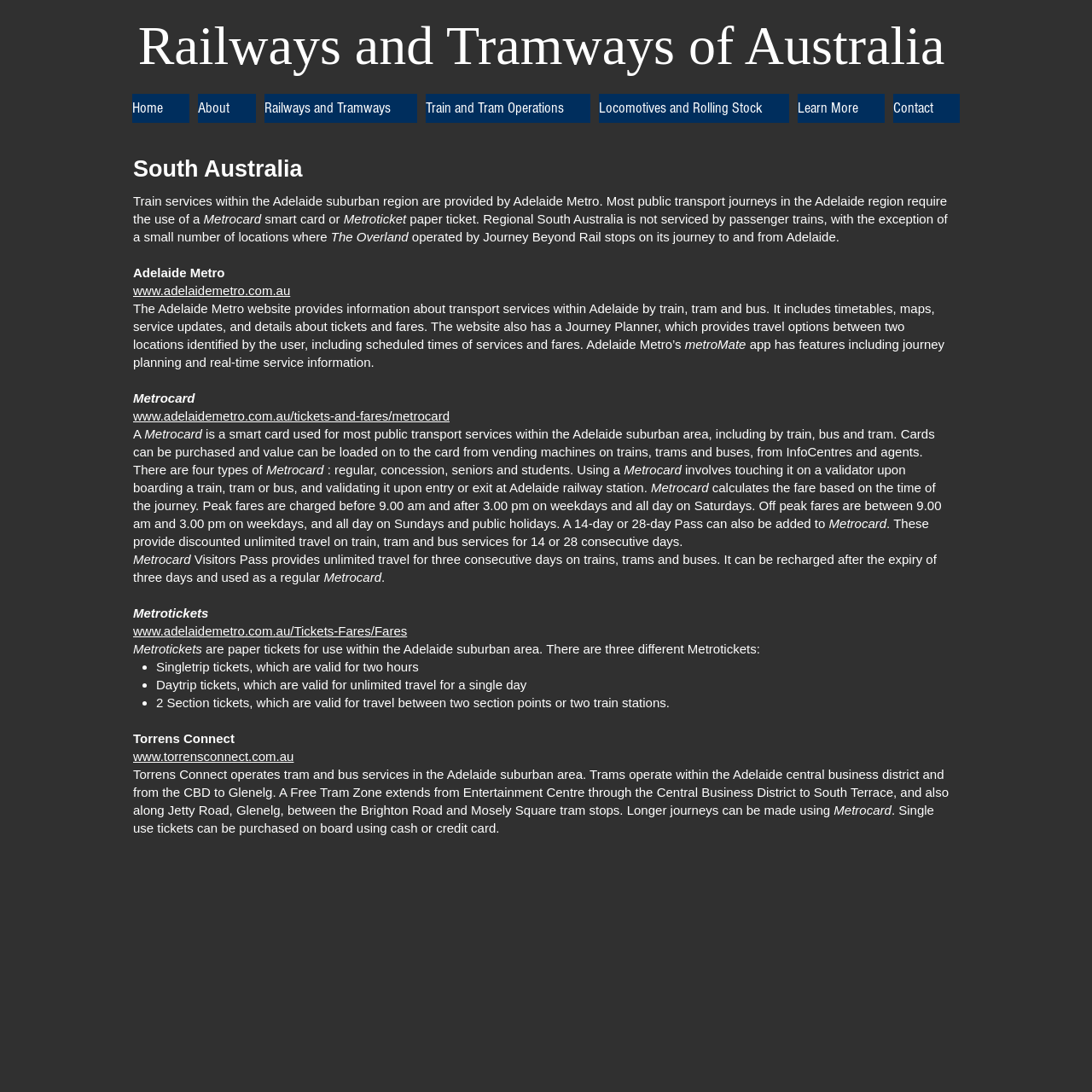Locate the bounding box coordinates of the area where you should click to accomplish the instruction: "Learn more about Metrocard".

[0.122, 0.373, 0.412, 0.388]